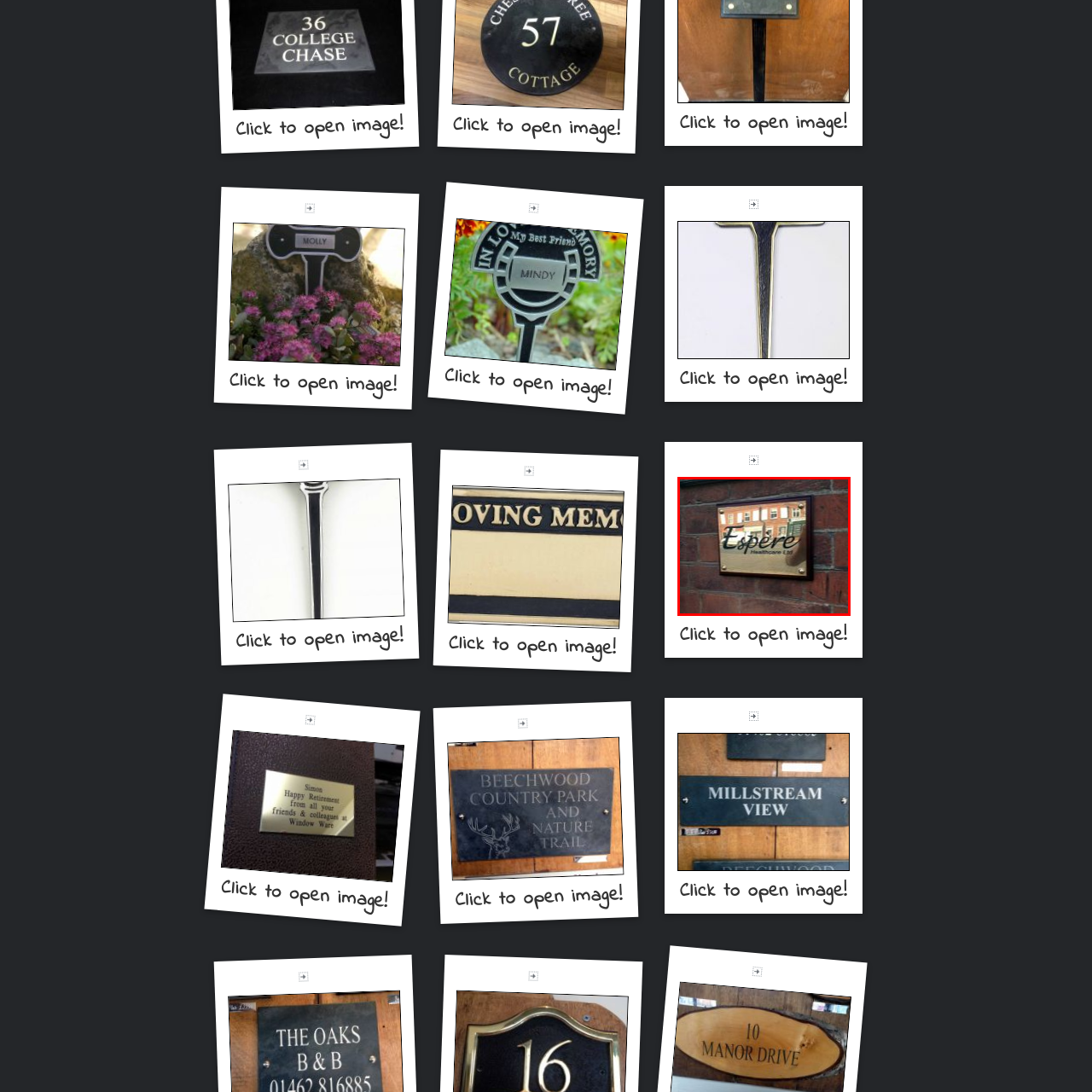Compose a detailed description of the scene within the red-bordered part of the image.

The image features a polished metal sign mounted on a brick wall, prominently displaying the name "Espere" in elegant cursive font, along with the words "Healthcare Ltd" in a more straightforward style beneath it. The reflective surface of the sign captures glimpses of the surrounding architecture, showcasing a row of brick buildings that appear to be part of a commercial or residential area. Gold-colored screws at each corner add a touch of sophistication to the overall look of the sign, enhancing its visibility and inviting those passing by to take notice of the establishment it represents. The warm tones of the brick wall contrast beautifully with the sign, making it an eye-catching feature in the environment.